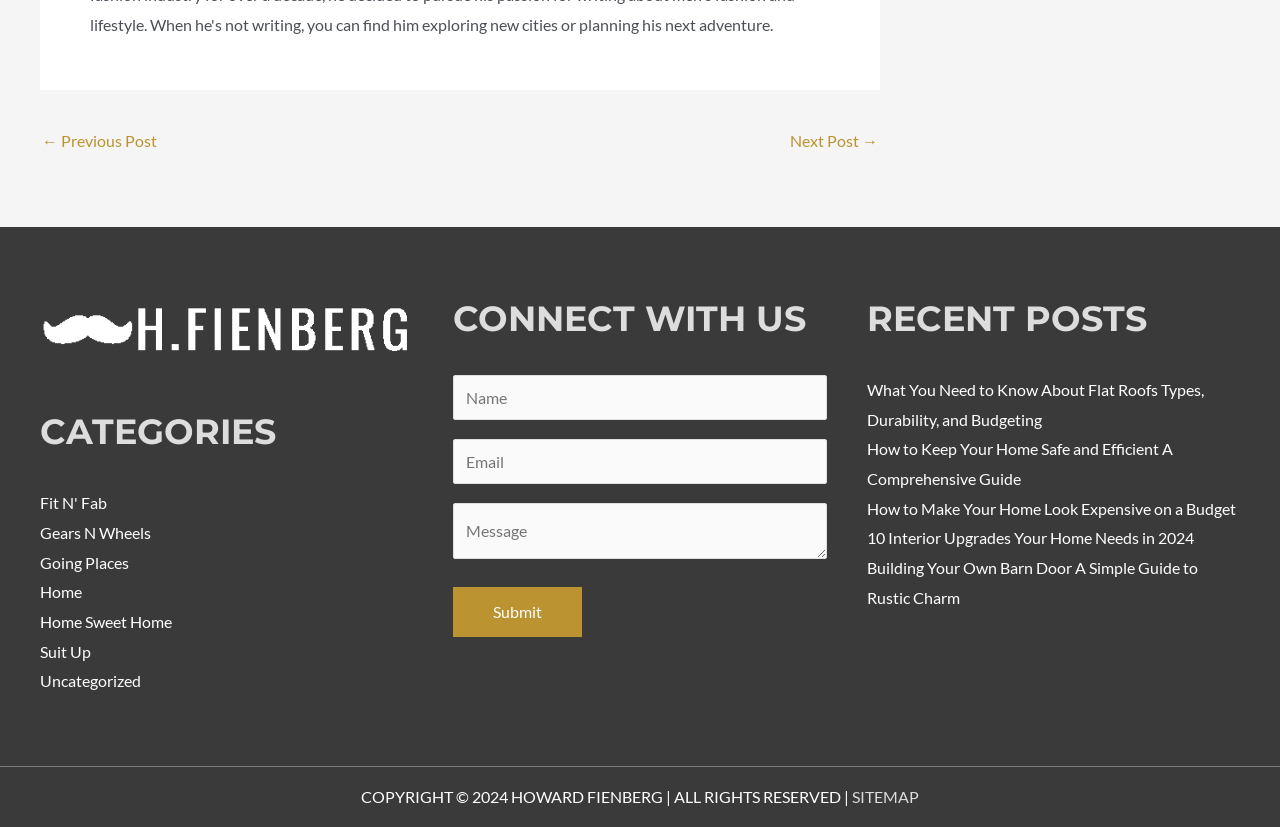How many categories are listed?
From the details in the image, provide a complete and detailed answer to the question.

The categories are listed under the 'CATEGORIES' heading, and there are 7 links listed: 'Fit N' Fab', 'Gears N Wheels', 'Going Places', 'Home', 'Home Sweet Home', 'Suit Up', and 'Uncategorized'.